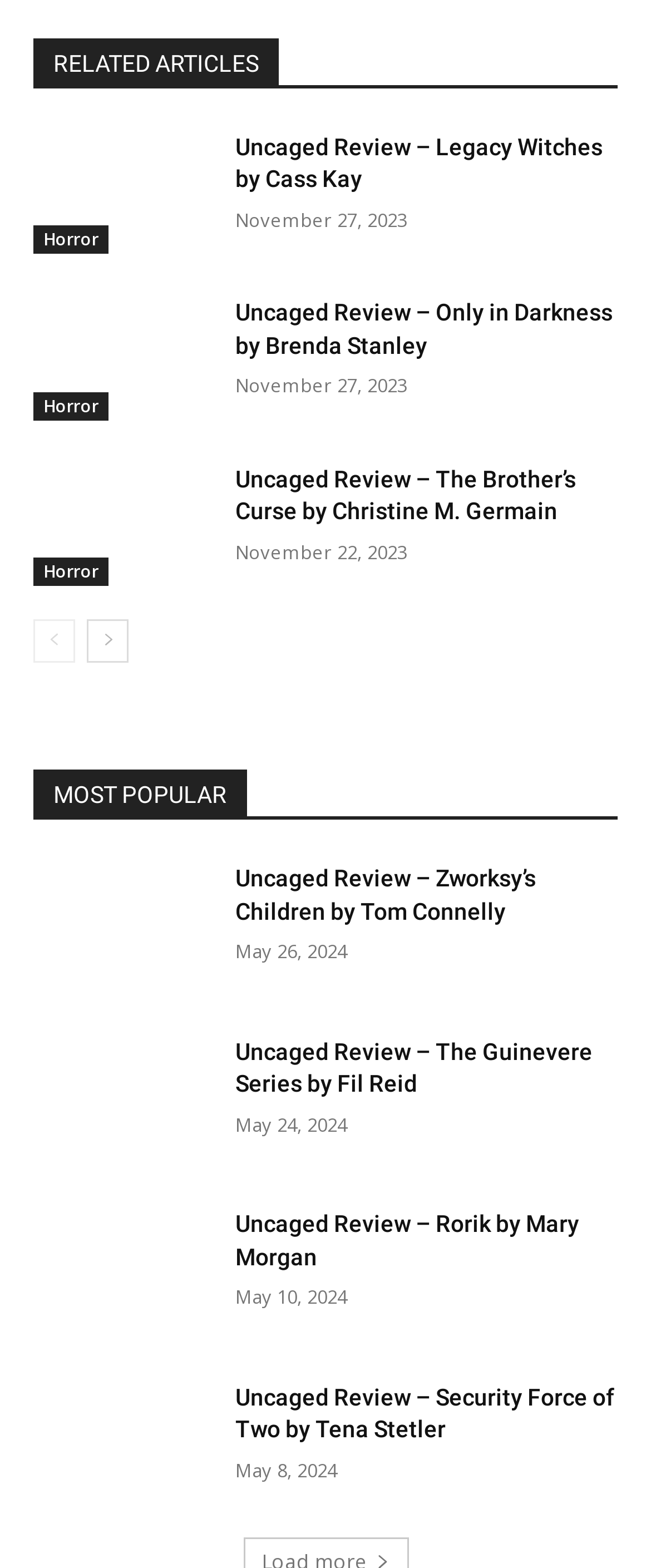Please give a succinct answer to the question in one word or phrase:
How many pages of articles are there?

At least 2